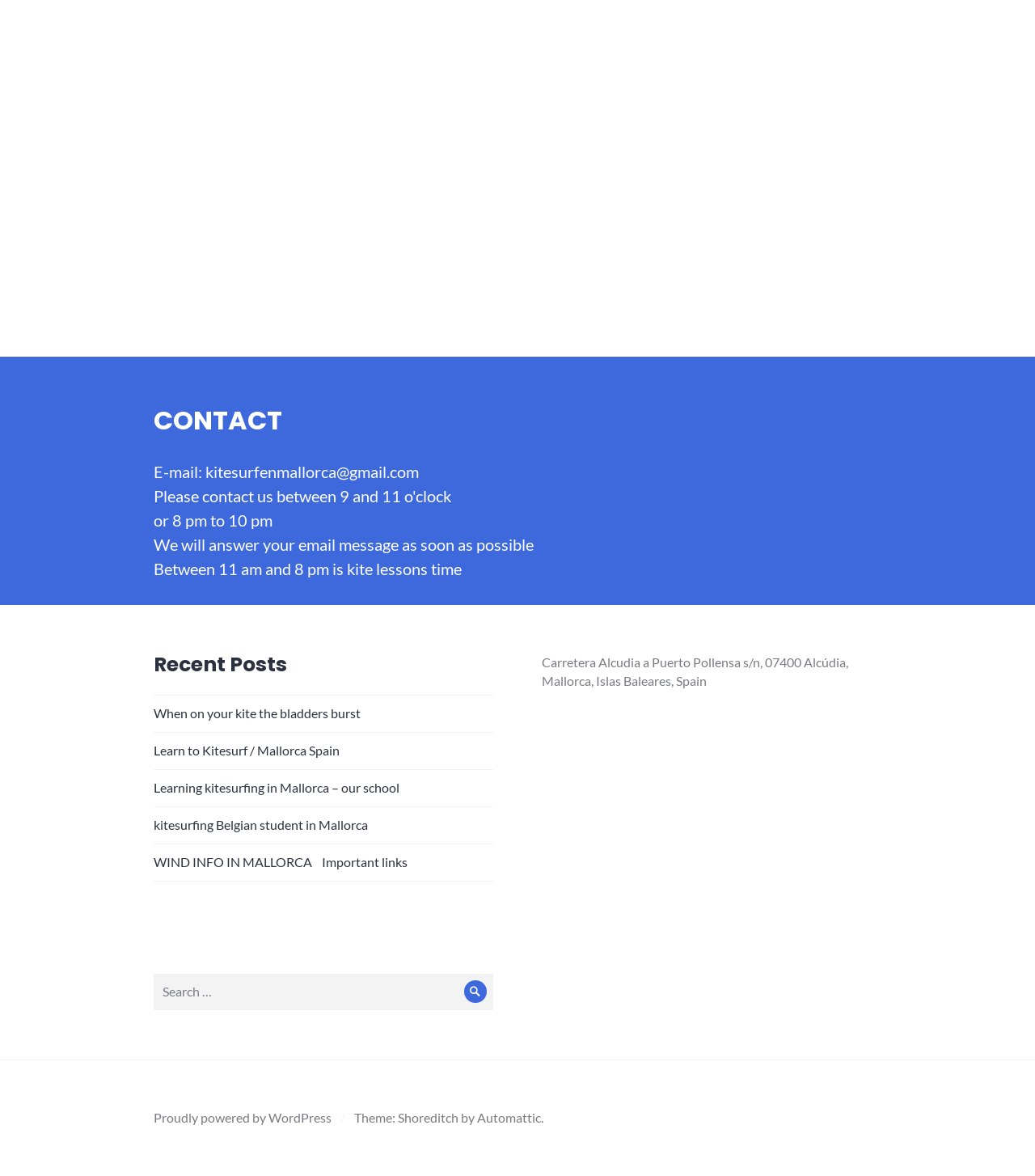Bounding box coordinates are specified in the format (top-left x, top-left y, bottom-right x, bottom-right y). All values are floating point numbers bounded between 0 and 1. Please provide the bounding box coordinate of the region this sentence describes: kitesurfing Belgian student in Mallorca

[0.148, 0.695, 0.355, 0.708]